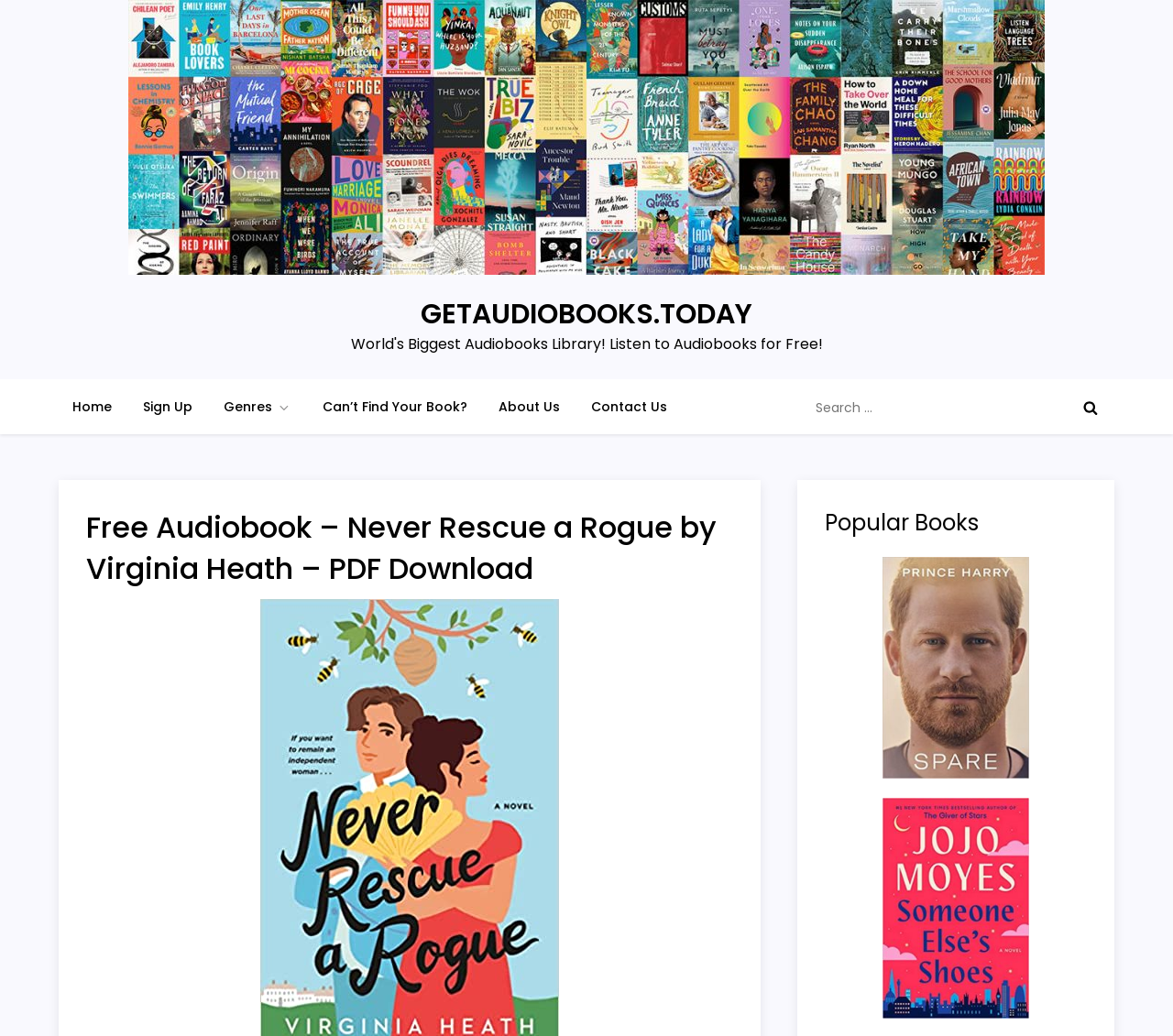Locate the bounding box coordinates of the clickable region necessary to complete the following instruction: "Download the free audiobook". Provide the coordinates in the format of four float numbers between 0 and 1, i.e., [left, top, right, bottom].

[0.359, 0.285, 0.641, 0.322]